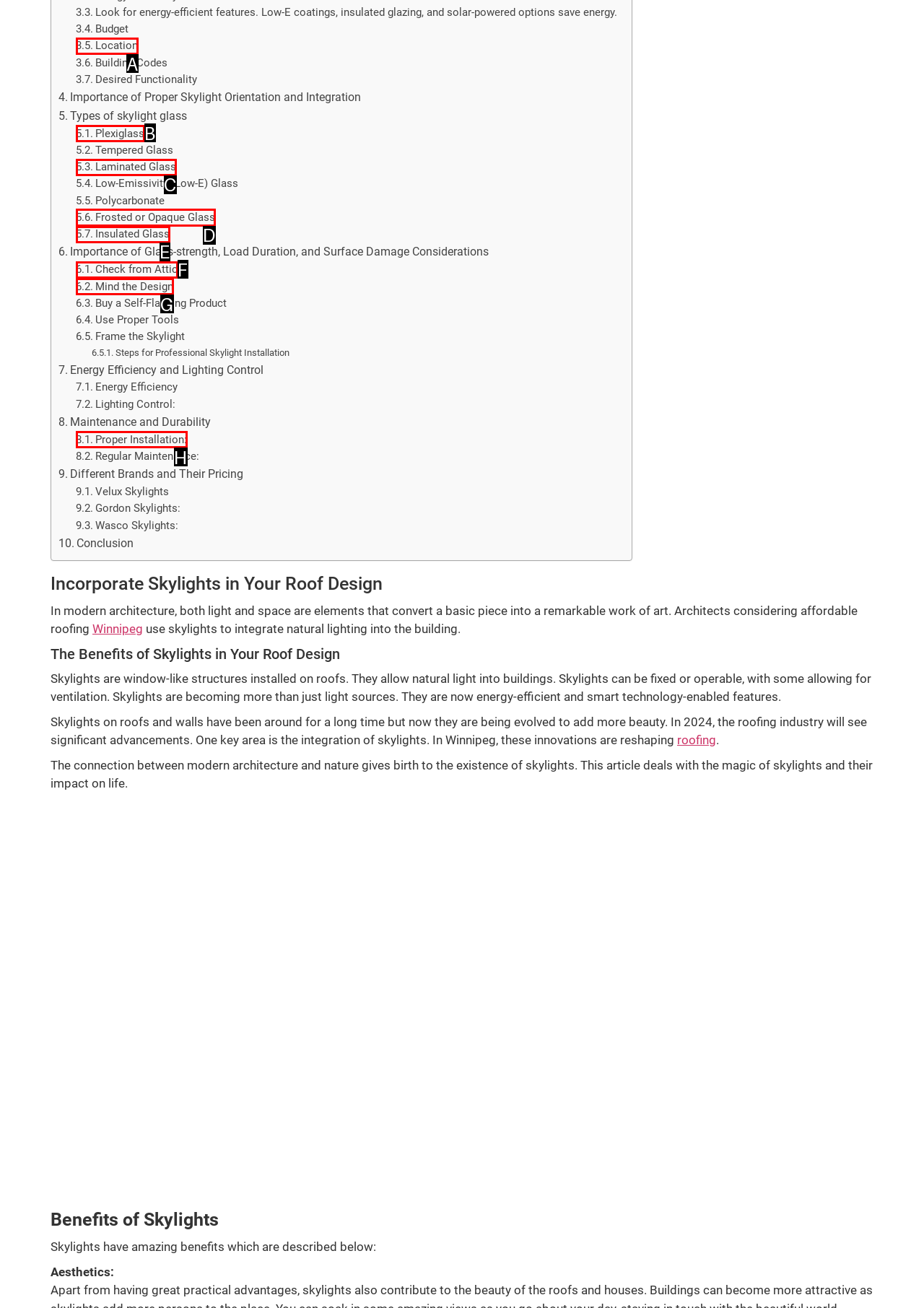Select the letter that corresponds to the description: Frosted or Opaque Glass. Provide your answer using the option's letter.

D